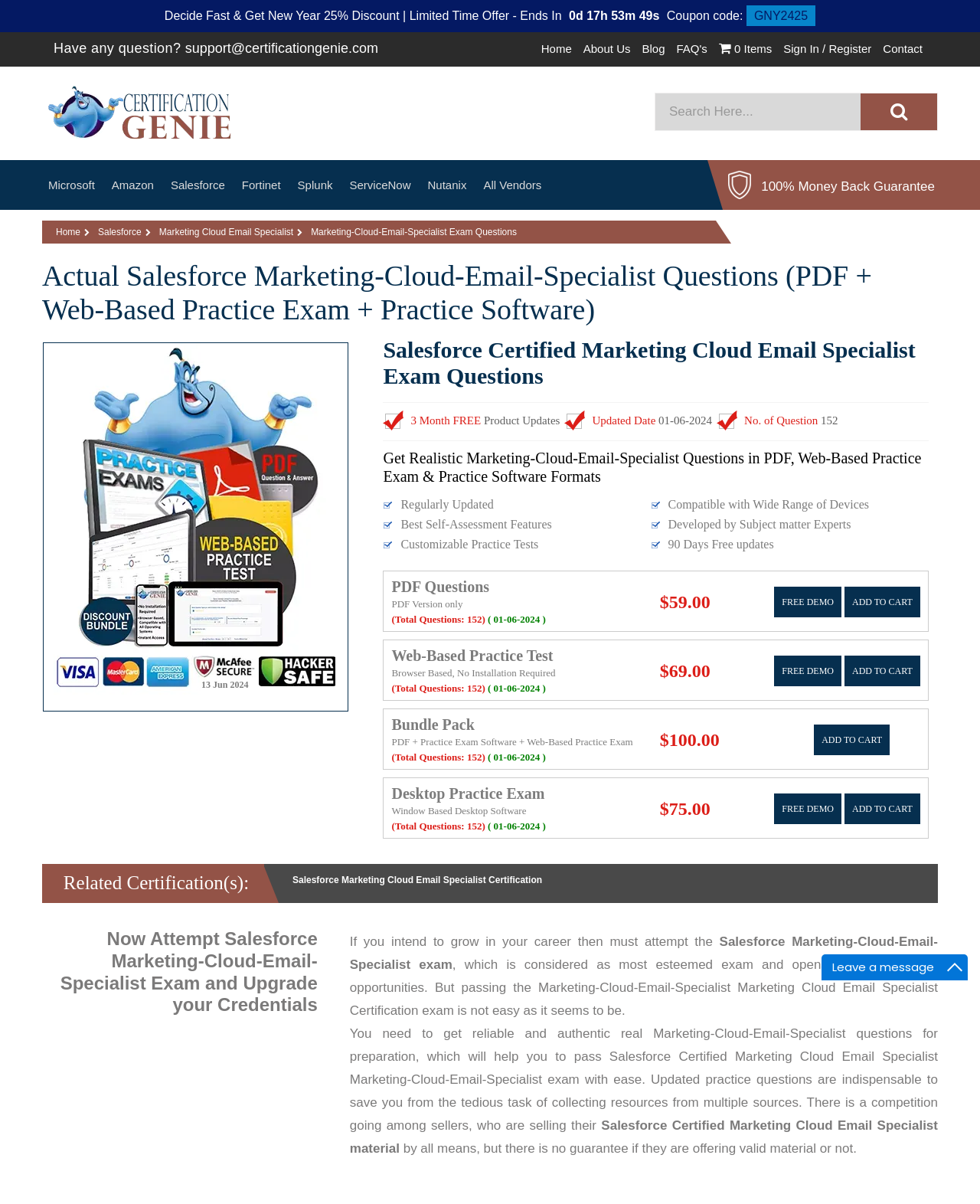Find the bounding box coordinates corresponding to the UI element with the description: "alt="CertificationGenie"". The coordinates should be formatted as [left, top, right, bottom], with values as floats between 0 and 1.

[0.049, 0.07, 0.238, 0.118]